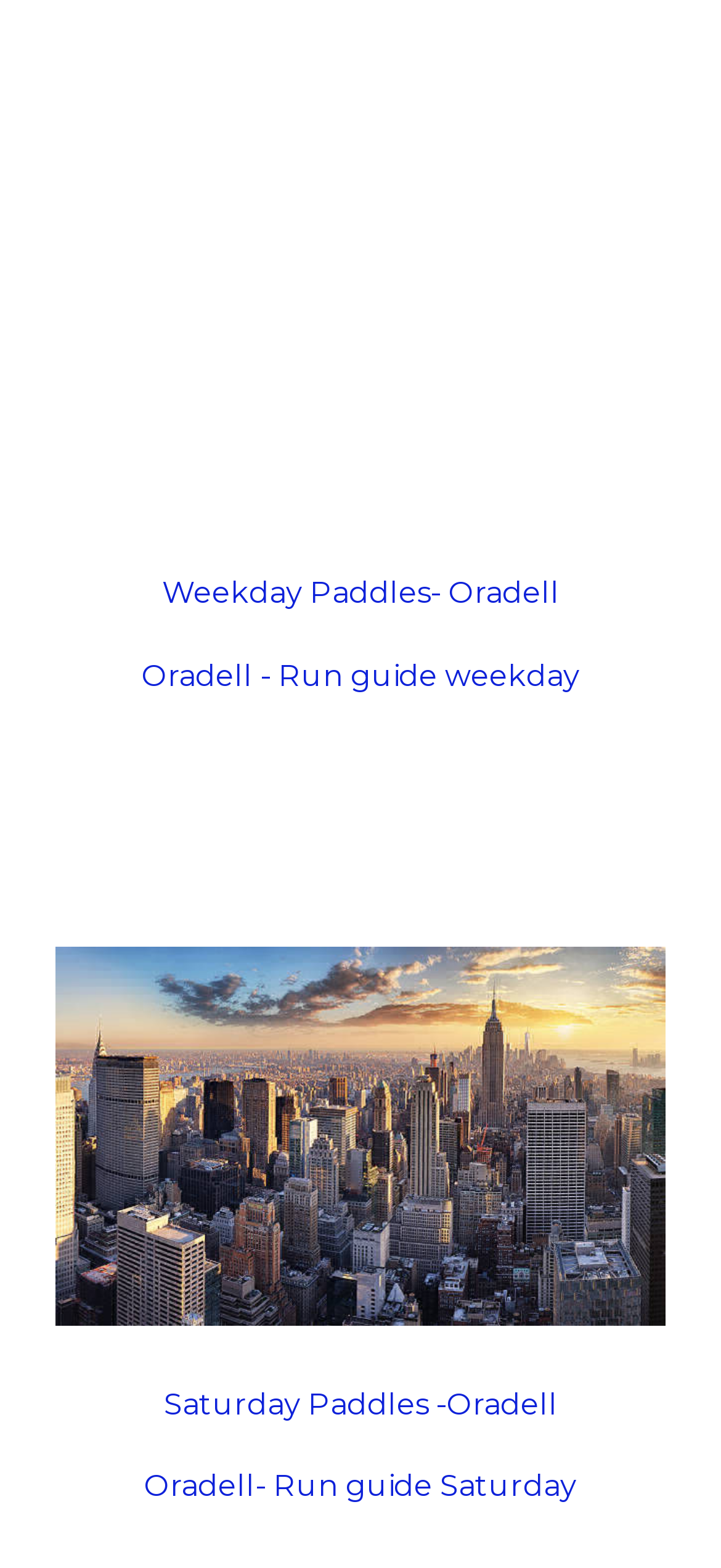What is the purpose of the 'Run guide' links?
Using the image, respond with a single word or phrase.

To provide guidance